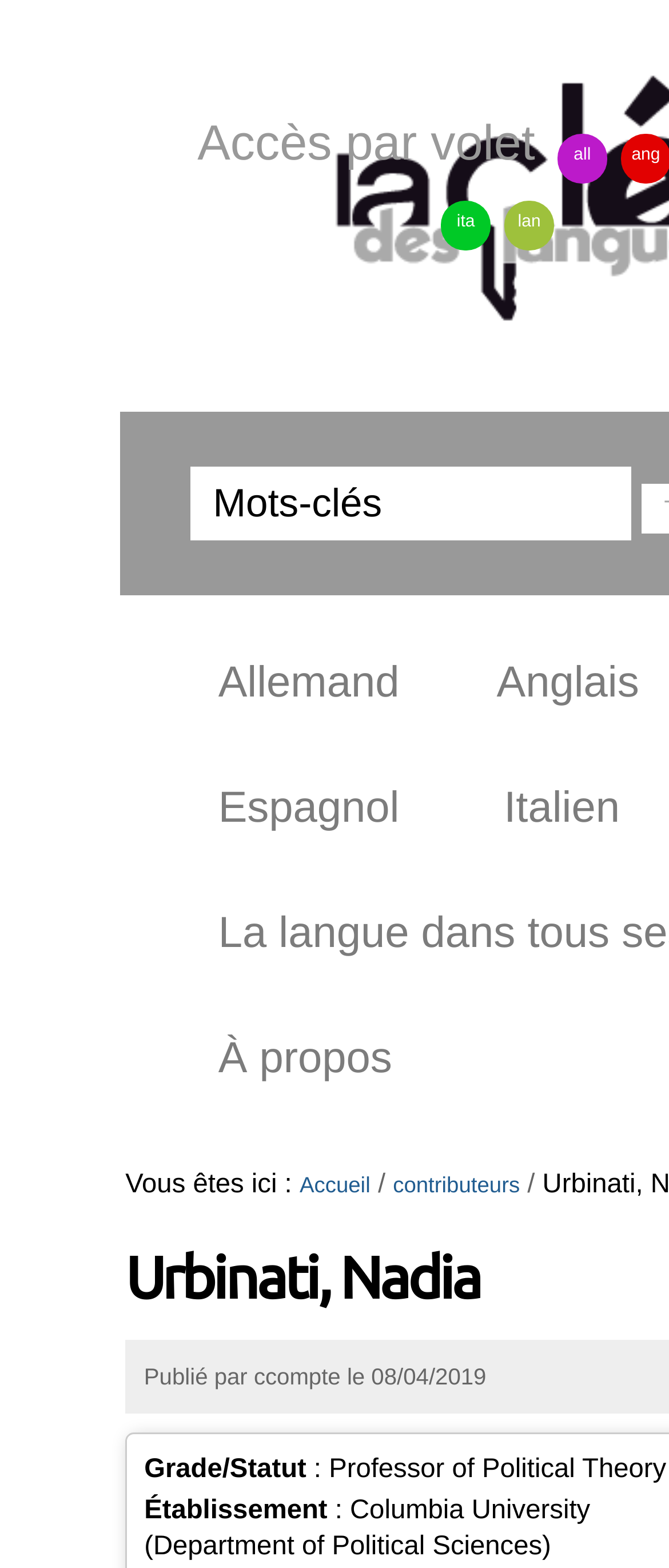Pinpoint the bounding box coordinates for the area that should be clicked to perform the following instruction: "go to all languages".

[0.833, 0.086, 0.908, 0.117]